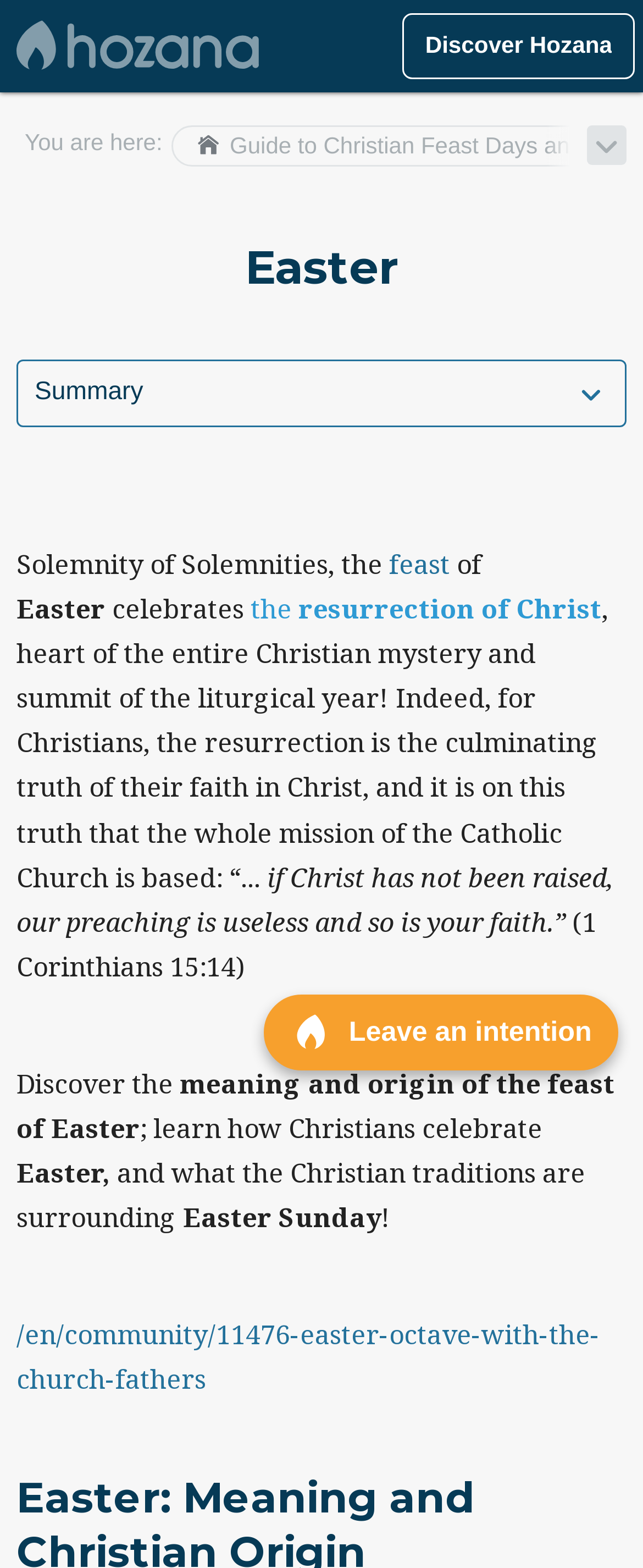Please identify the coordinates of the bounding box that should be clicked to fulfill this instruction: "Read about Easter: Meaning and Christian Origin".

[0.051, 0.288, 0.949, 0.312]